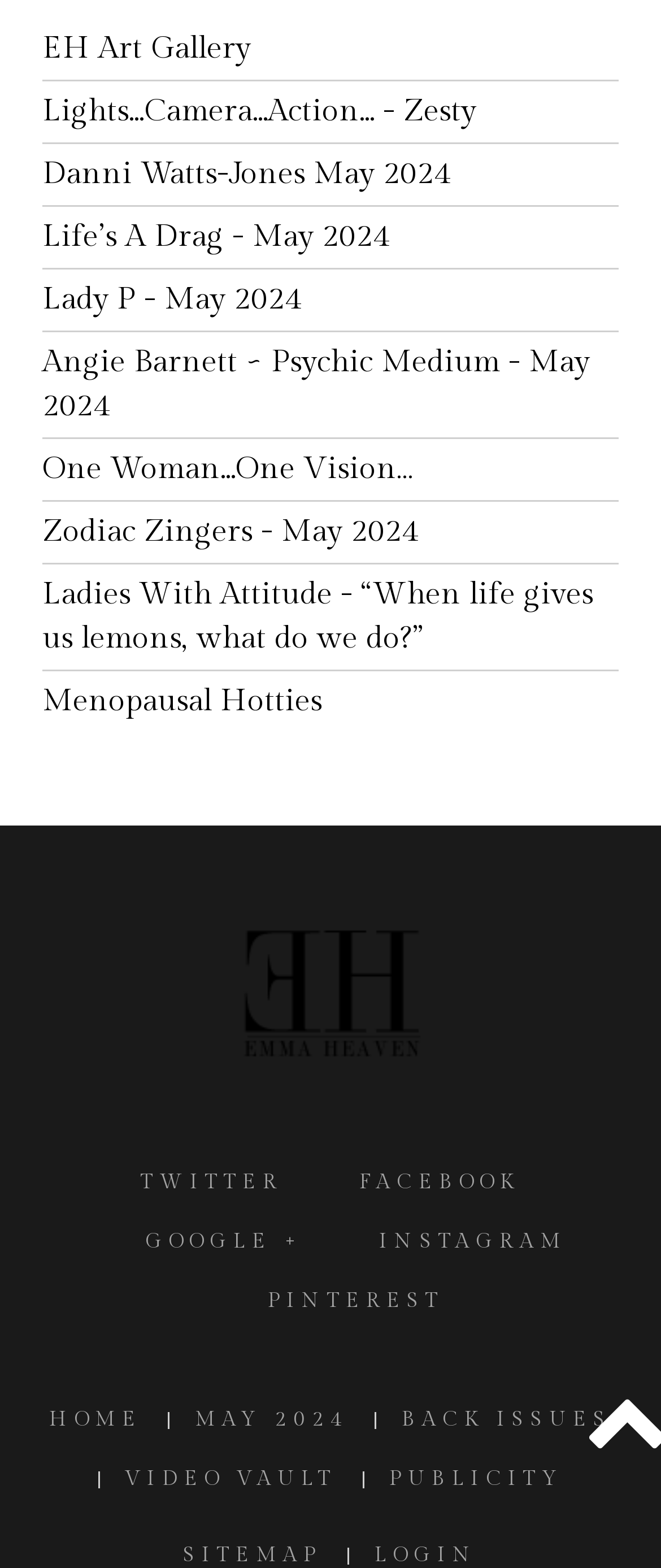What is the name of the art gallery?
Look at the screenshot and respond with a single word or phrase.

EH Art Gallery